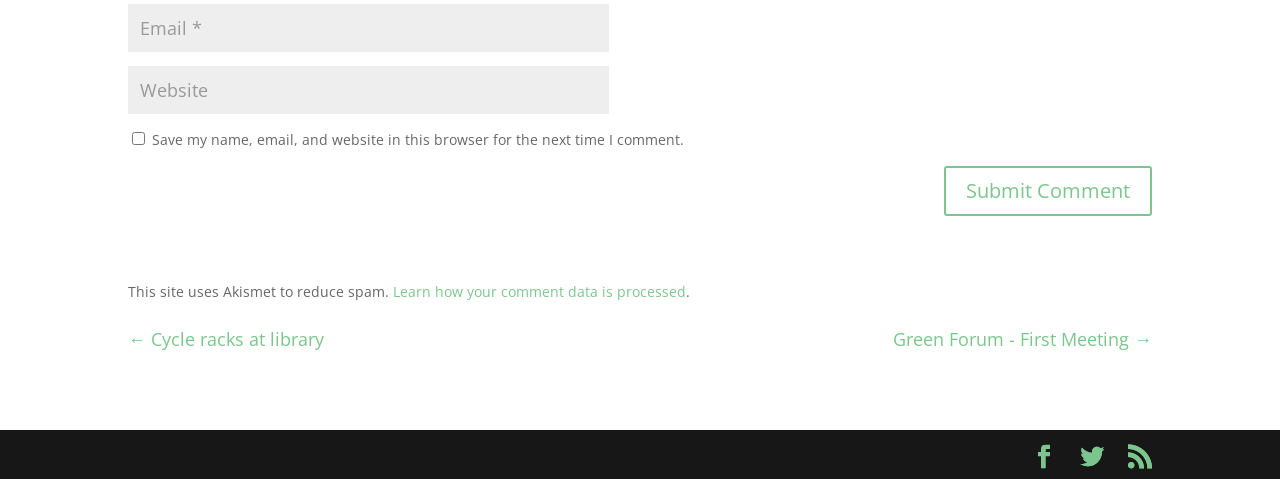Determine the bounding box coordinates for the element that should be clicked to follow this instruction: "Check the save comment data checkbox". The coordinates should be given as four float numbers between 0 and 1, in the format [left, top, right, bottom].

[0.103, 0.275, 0.113, 0.302]